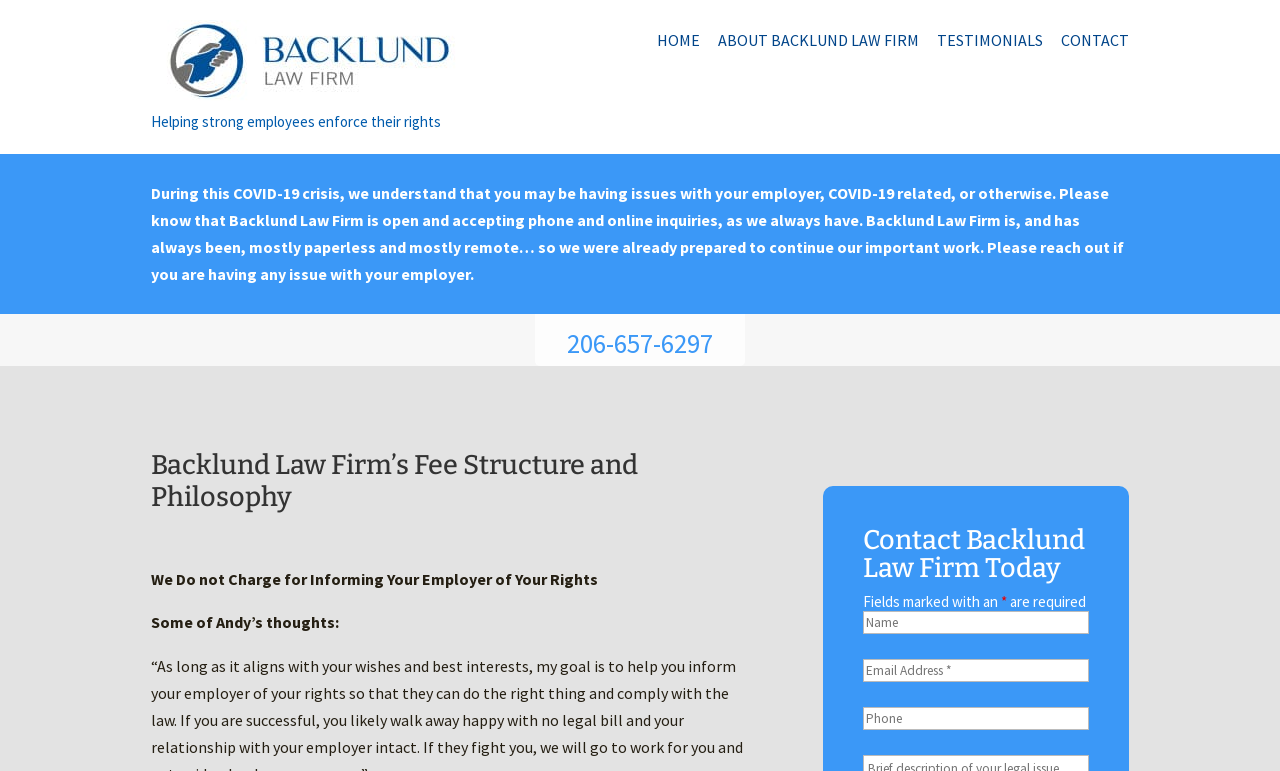Identify the bounding box coordinates for the element you need to click to achieve the following task: "Click the 'HOME' link". Provide the bounding box coordinates as four float numbers between 0 and 1, in the form [left, top, right, bottom].

[0.508, 0.026, 0.552, 0.079]